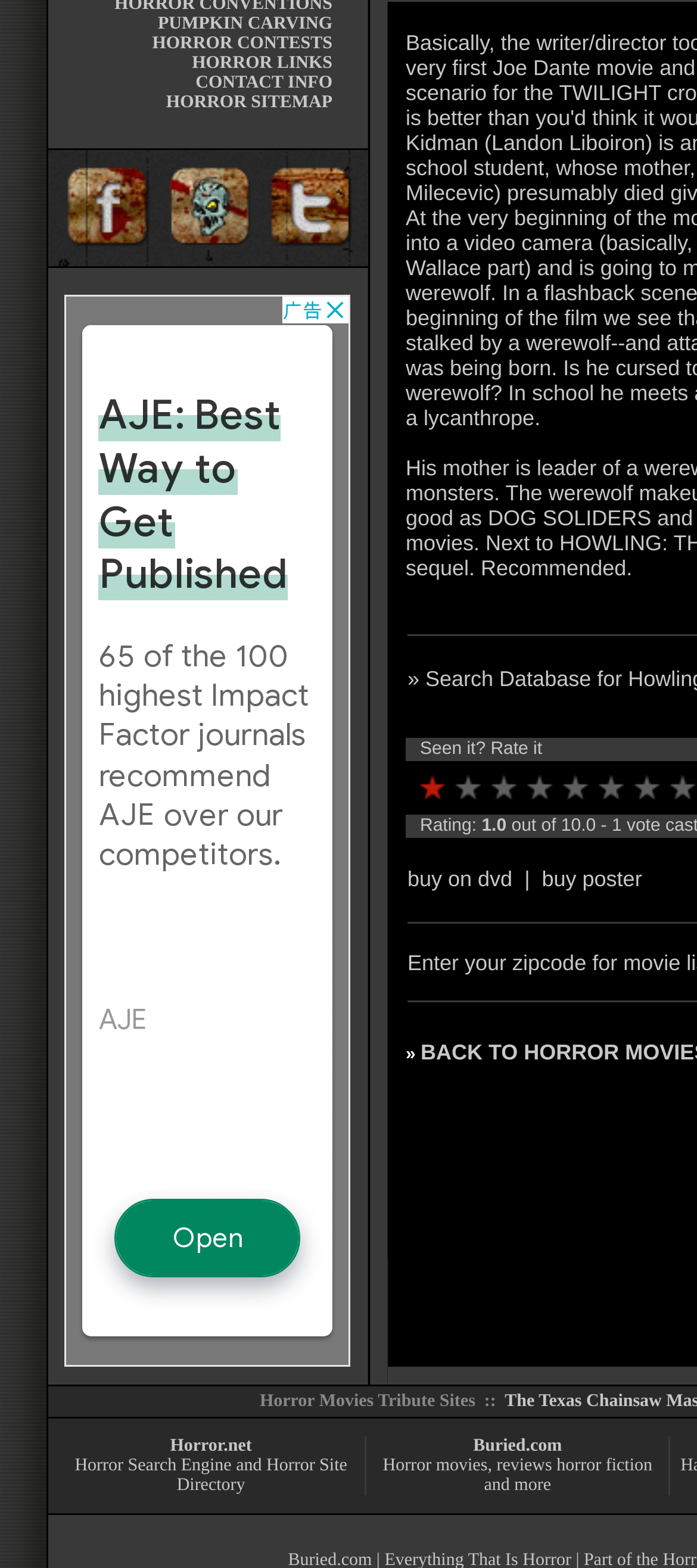Bounding box coordinates are specified in the format (top-left x, top-left y, bottom-right x, bottom-right y). All values are floating point numbers bounded between 0 and 1. Please provide the bounding box coordinate of the region this sentence describes: HORROR LINKS

[0.275, 0.034, 0.477, 0.047]